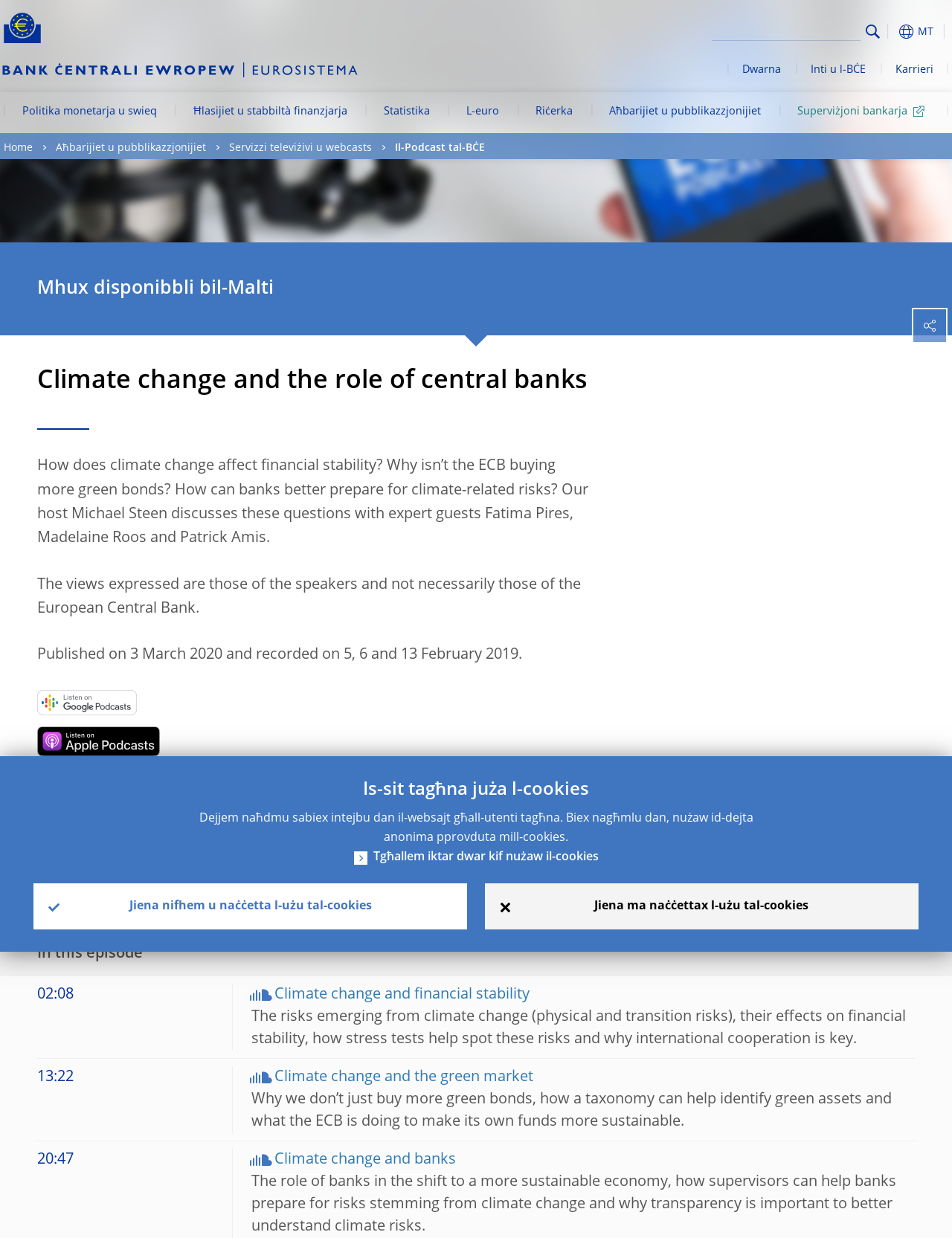Determine the coordinates of the bounding box that should be clicked to complete the instruction: "Listen to the podcast". The coordinates should be represented by four float numbers between 0 and 1: [left, top, right, bottom].

[0.391, 0.115, 0.509, 0.124]